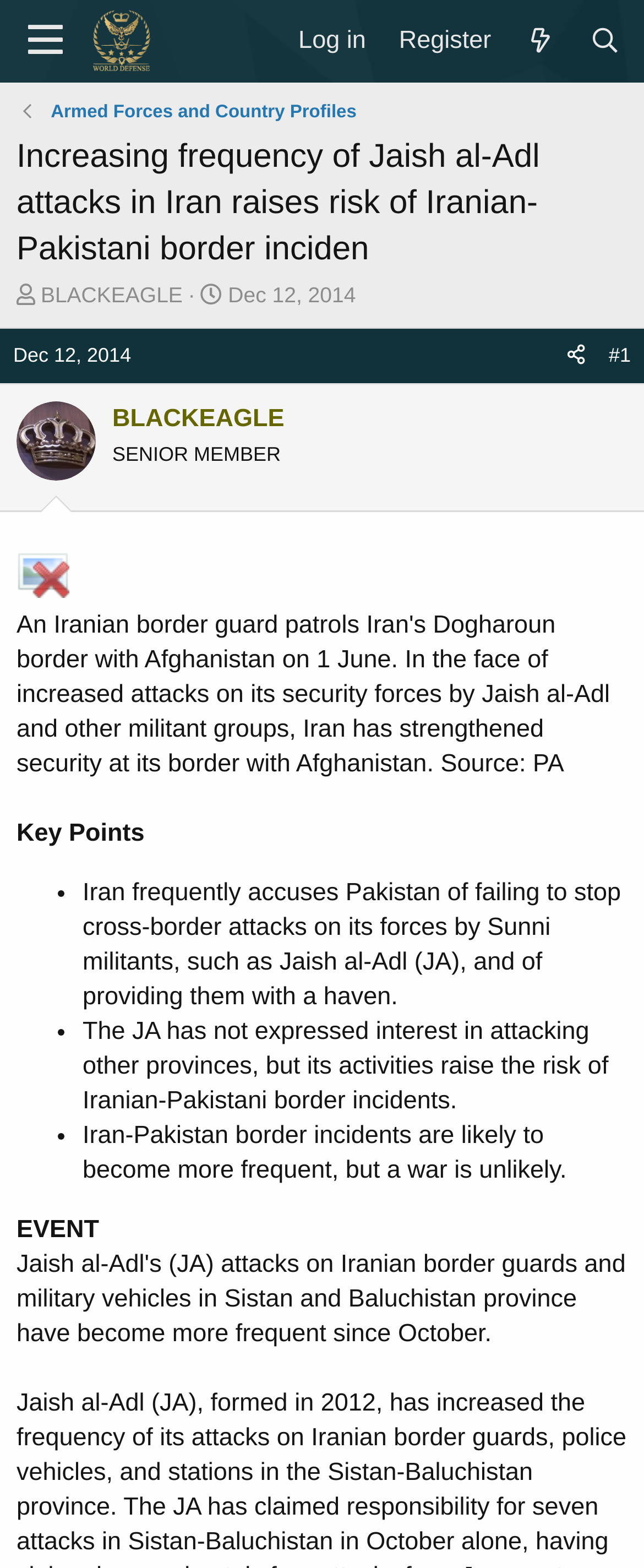What is the date of the thread?
By examining the image, provide a one-word or phrase answer.

Dec 12, 2014